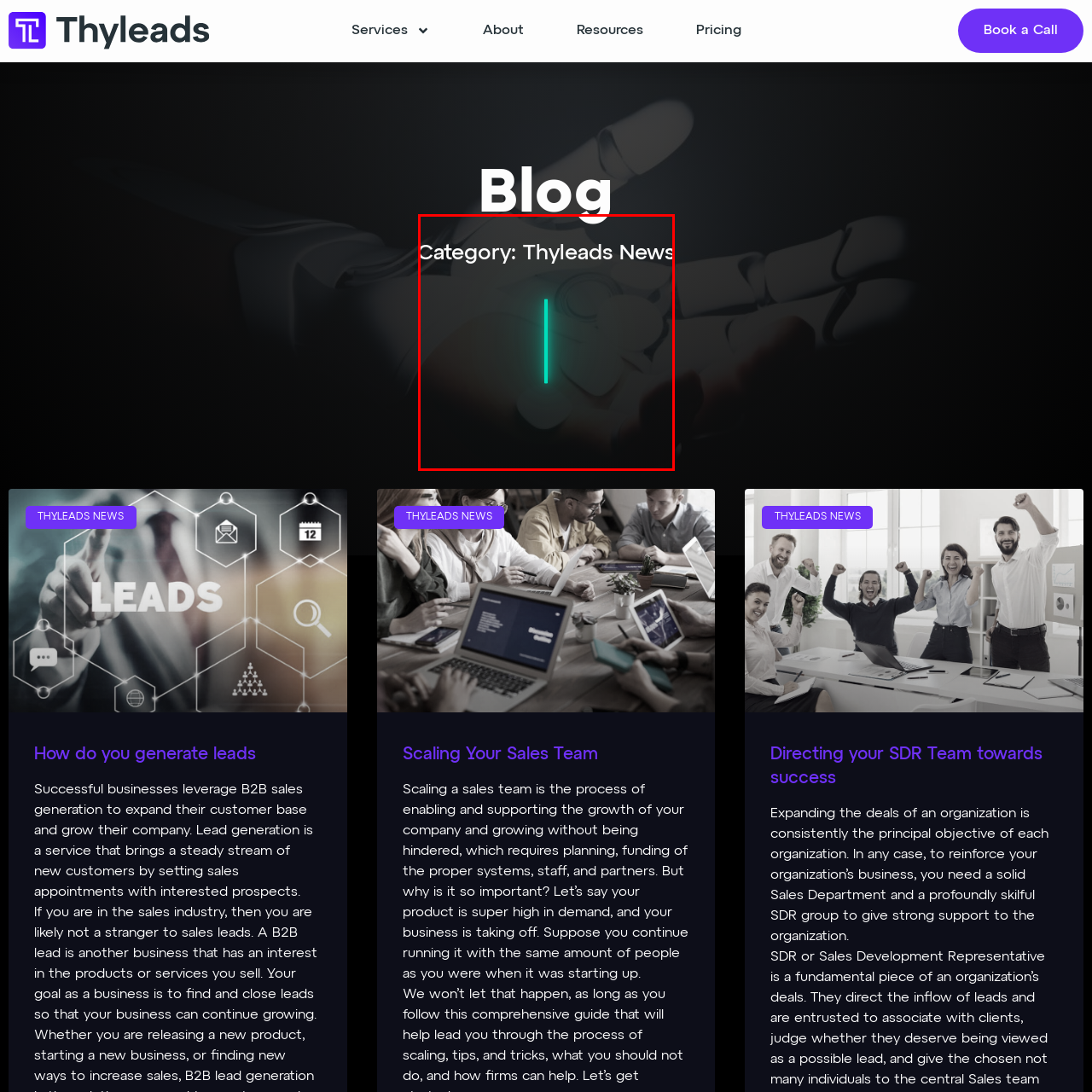Inspect the picture enclosed by the red border, What design aesthetic is characterized by the image? Provide your answer as a single word or phrase.

Contemporary